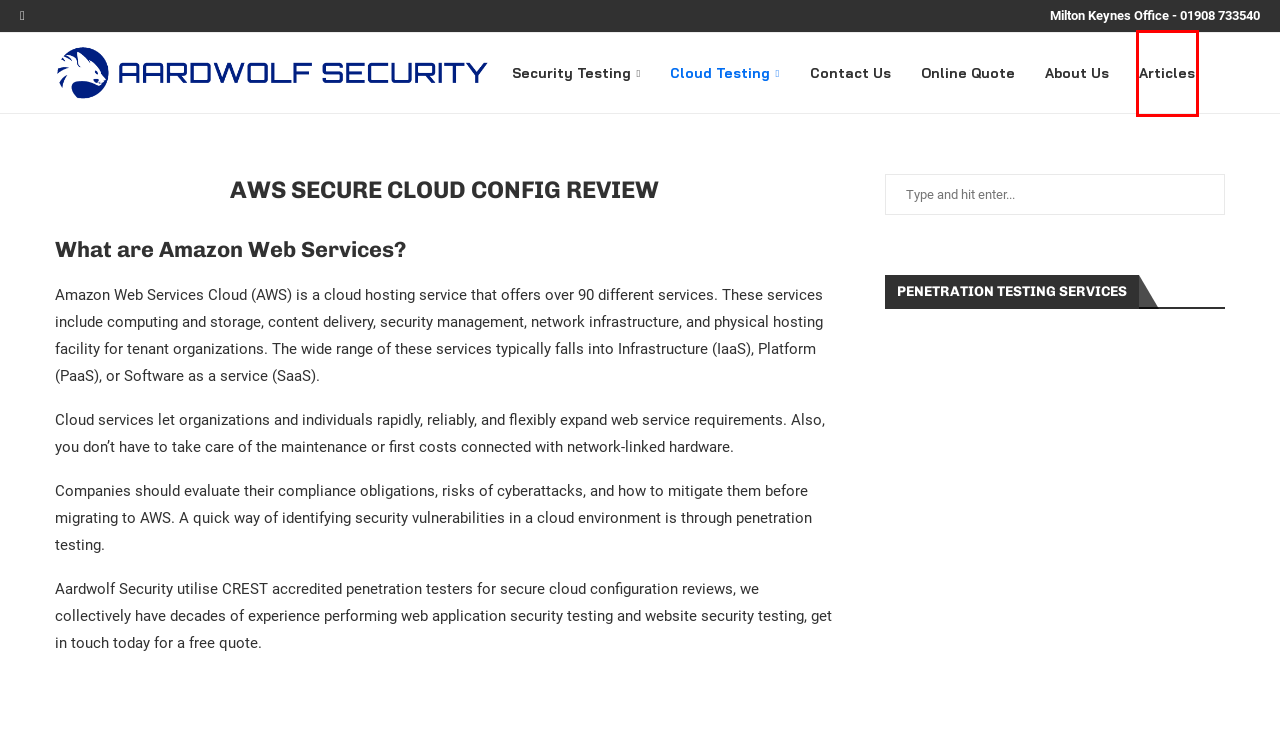Look at the screenshot of a webpage with a red bounding box and select the webpage description that best corresponds to the new page after clicking the element in the red box. Here are the options:
A. About Us | Cybersecurity Services | Aardwolf Security
B. Blog Articles | Penetration Testing Experts | Aardwolf Security
C. Quote - Aardwolf Security
D. Cloud Penetration Testing | CREST Cert | Aardwolf Security
E. Web Application Penetration Testing | Aardwolf Security
F. Penetration Testing Quote | Aardwolf Security
G. UK Based Penetration Testing Services | Aardwolf Security
H. Security Testing Services | Aardwolf Security

B